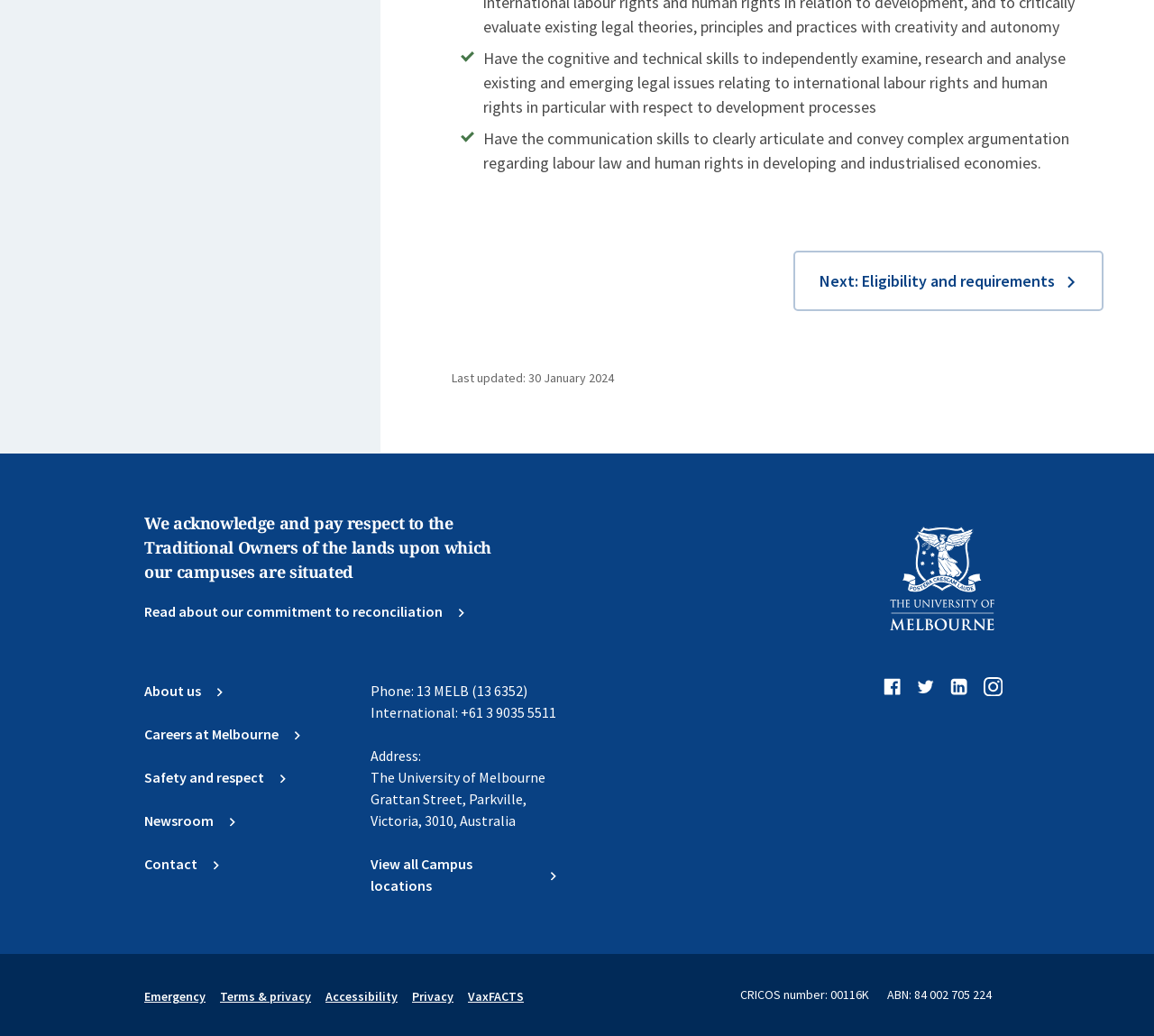Please determine the bounding box coordinates for the element with the description: "Careers at Melbourne Chevron-right".

[0.125, 0.698, 0.261, 0.719]